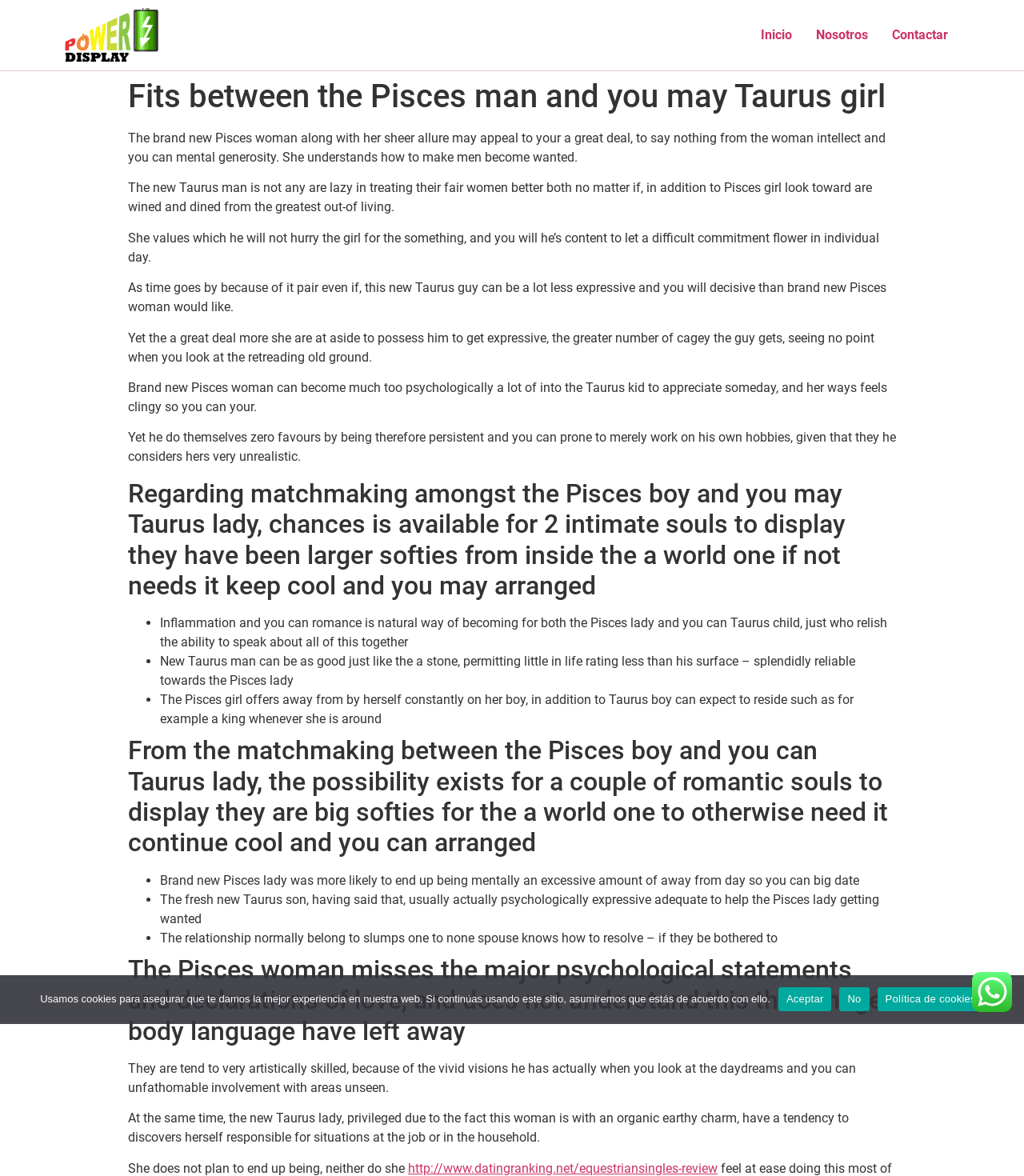What is the Taurus man's personality trait?
Kindly offer a comprehensive and detailed response to the question.

The webpage describes the Taurus man as being reliable, stable, and dependable, with a tendency to be less expressive and decisive than the Pisces woman.